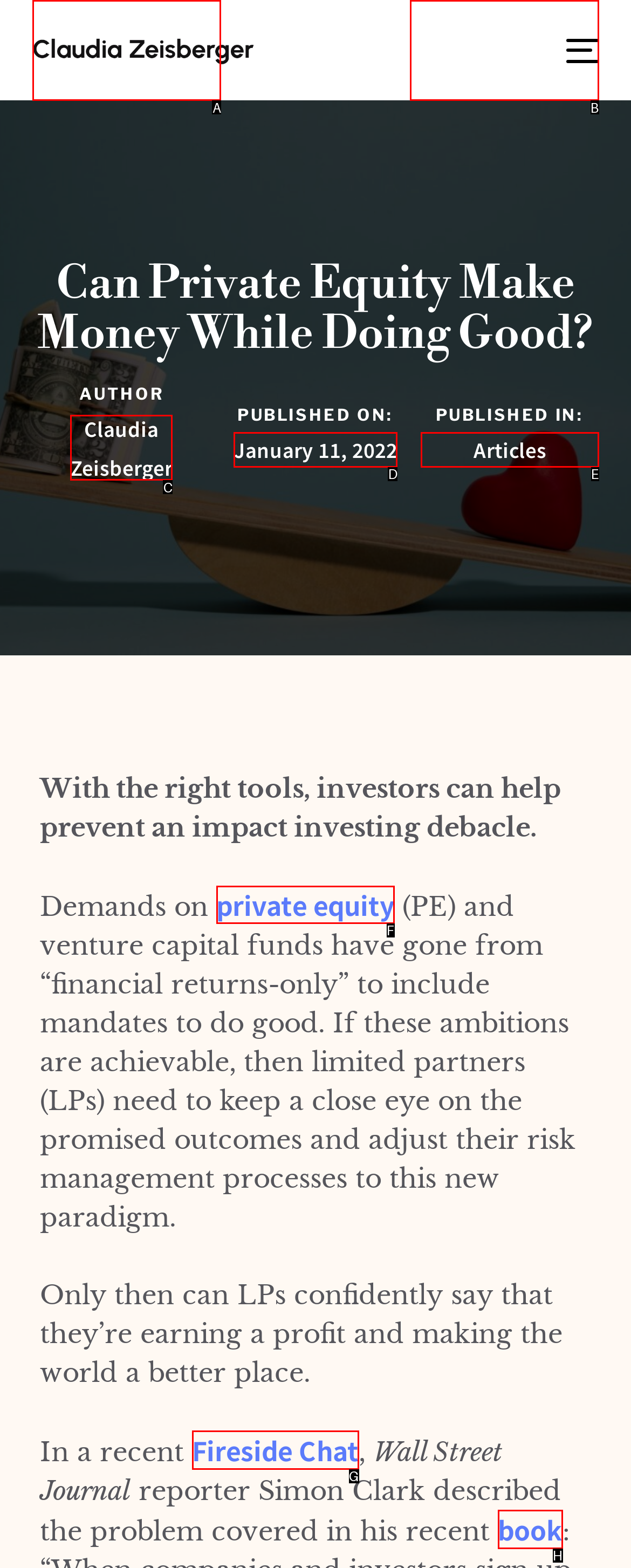Out of the given choices, which letter corresponds to the UI element required to Learn more about private equity? Answer with the letter.

F